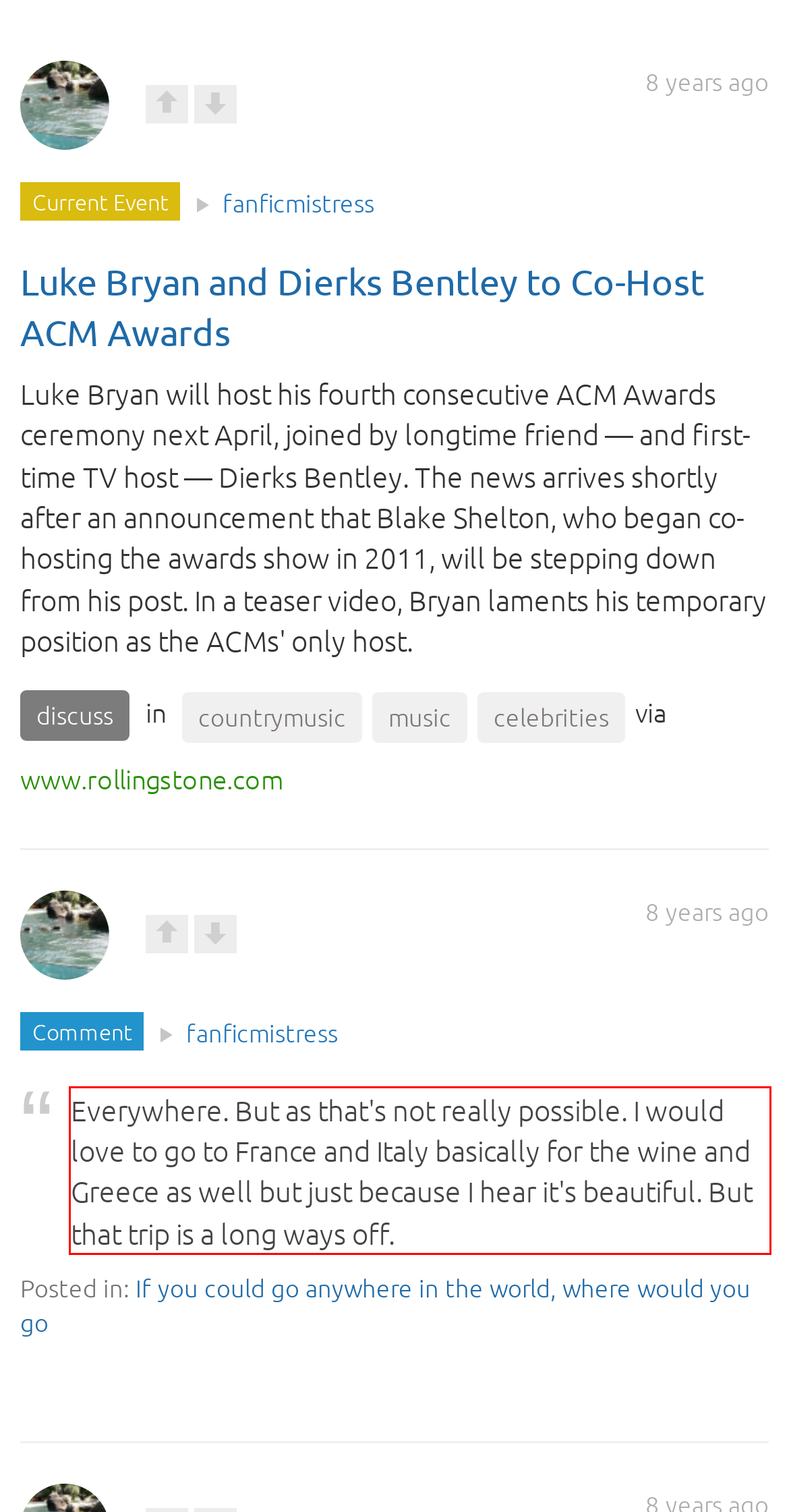Look at the webpage screenshot and recognize the text inside the red bounding box.

Everywhere. But as that's not really possible. I would love to go to France and Italy basically for the wine and Greece as well but just because I hear it's beautiful. But that trip is a long ways off.